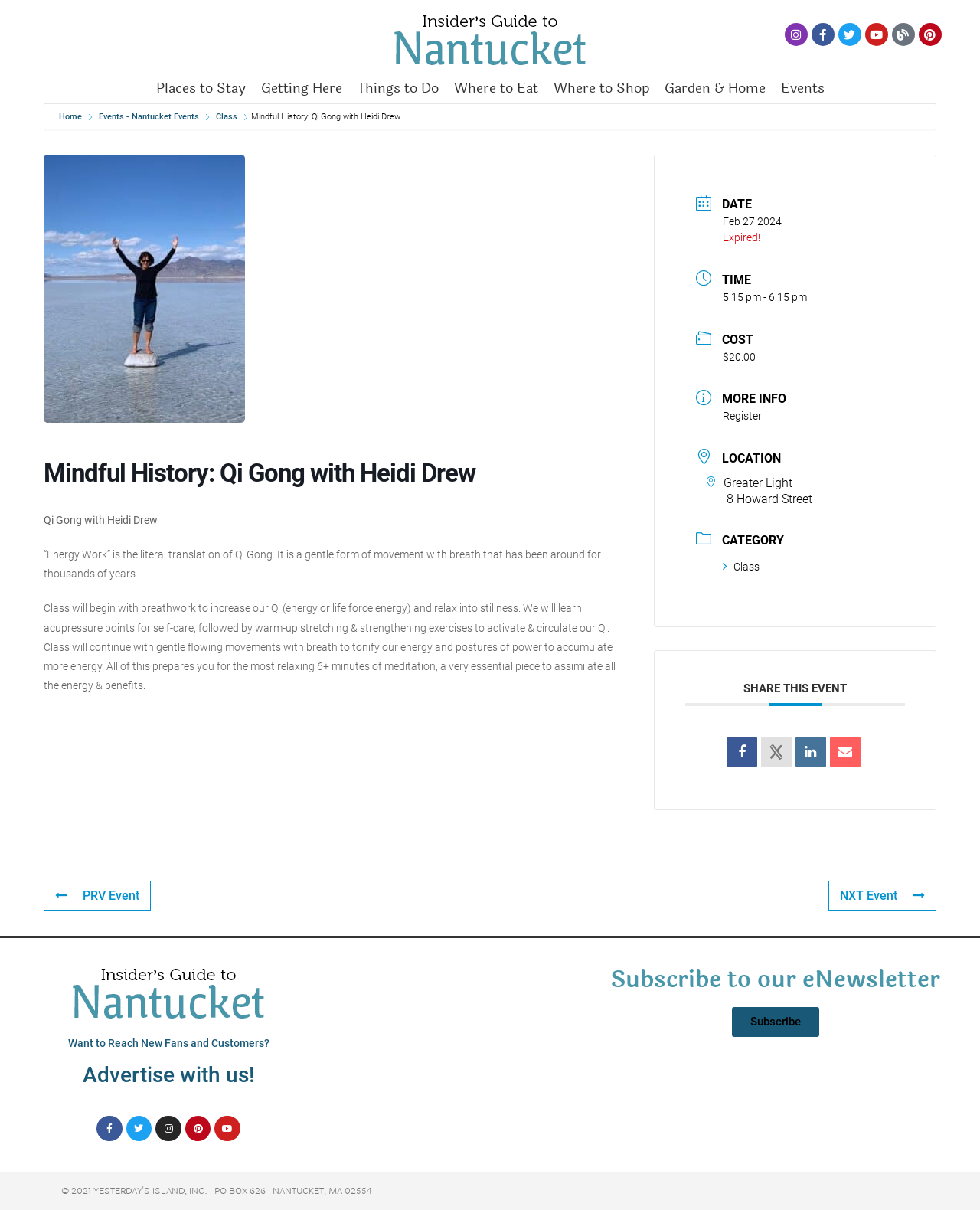Using the element description: "Finances", determine the bounding box coordinates for the specified UI element. The coordinates should be four float numbers between 0 and 1, [left, top, right, bottom].

None